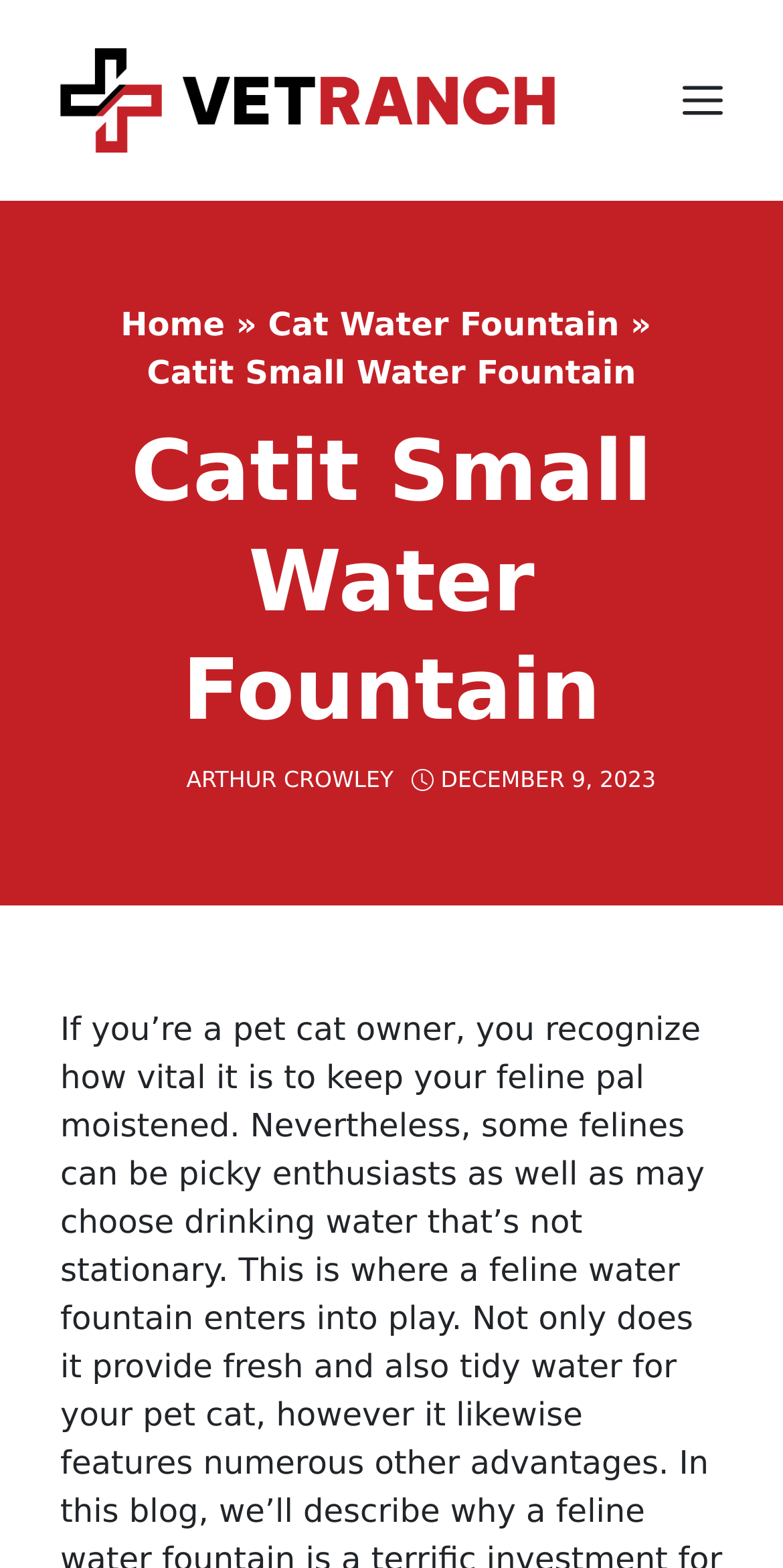Identify and extract the main heading of the webpage.

Catit Small Water Fountain